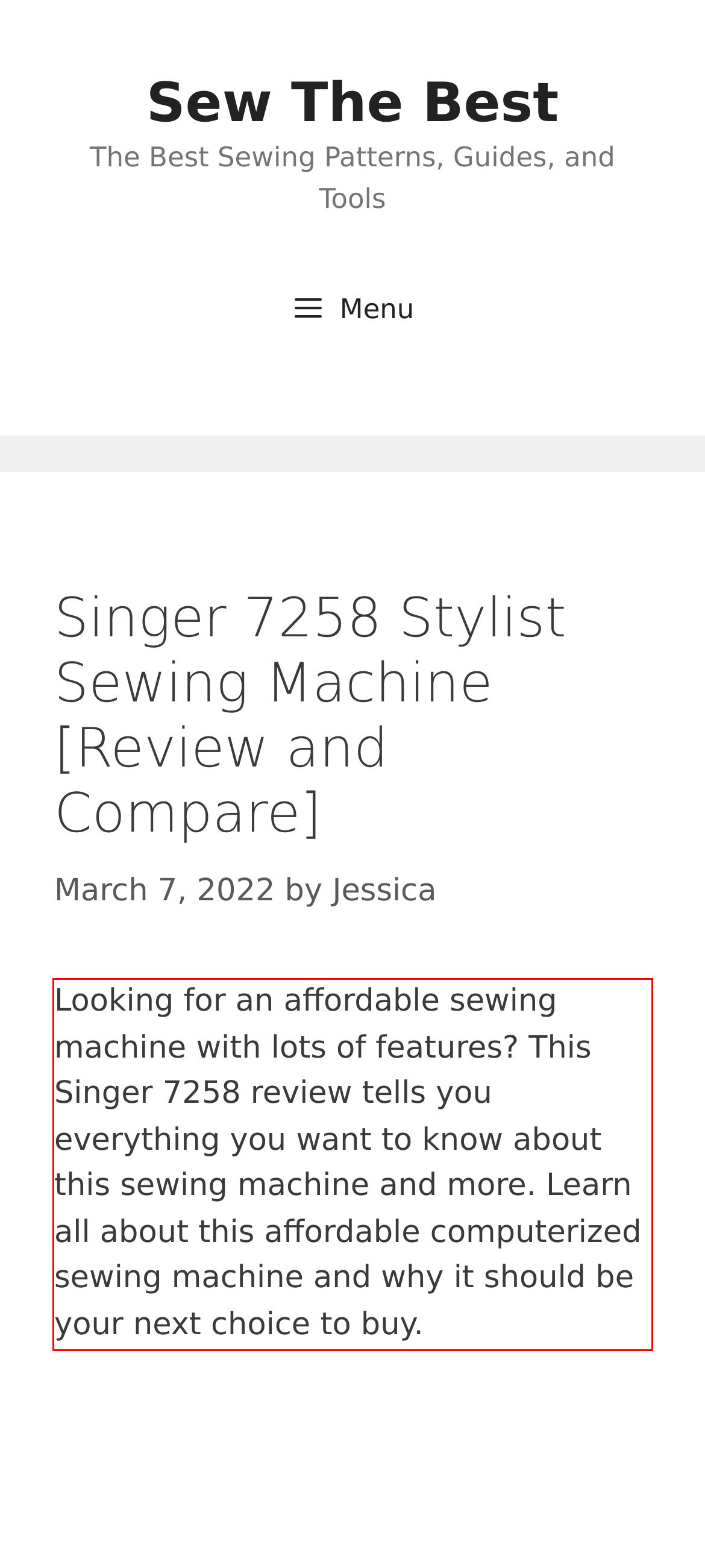Look at the provided screenshot of the webpage and perform OCR on the text within the red bounding box.

Looking for an affordable sewing machine with lots of features? This Singer 7258 review tells you everything you want to know about this sewing machine and more. Learn all about this affordable computerized sewing machine and why it should be your next choice to buy.